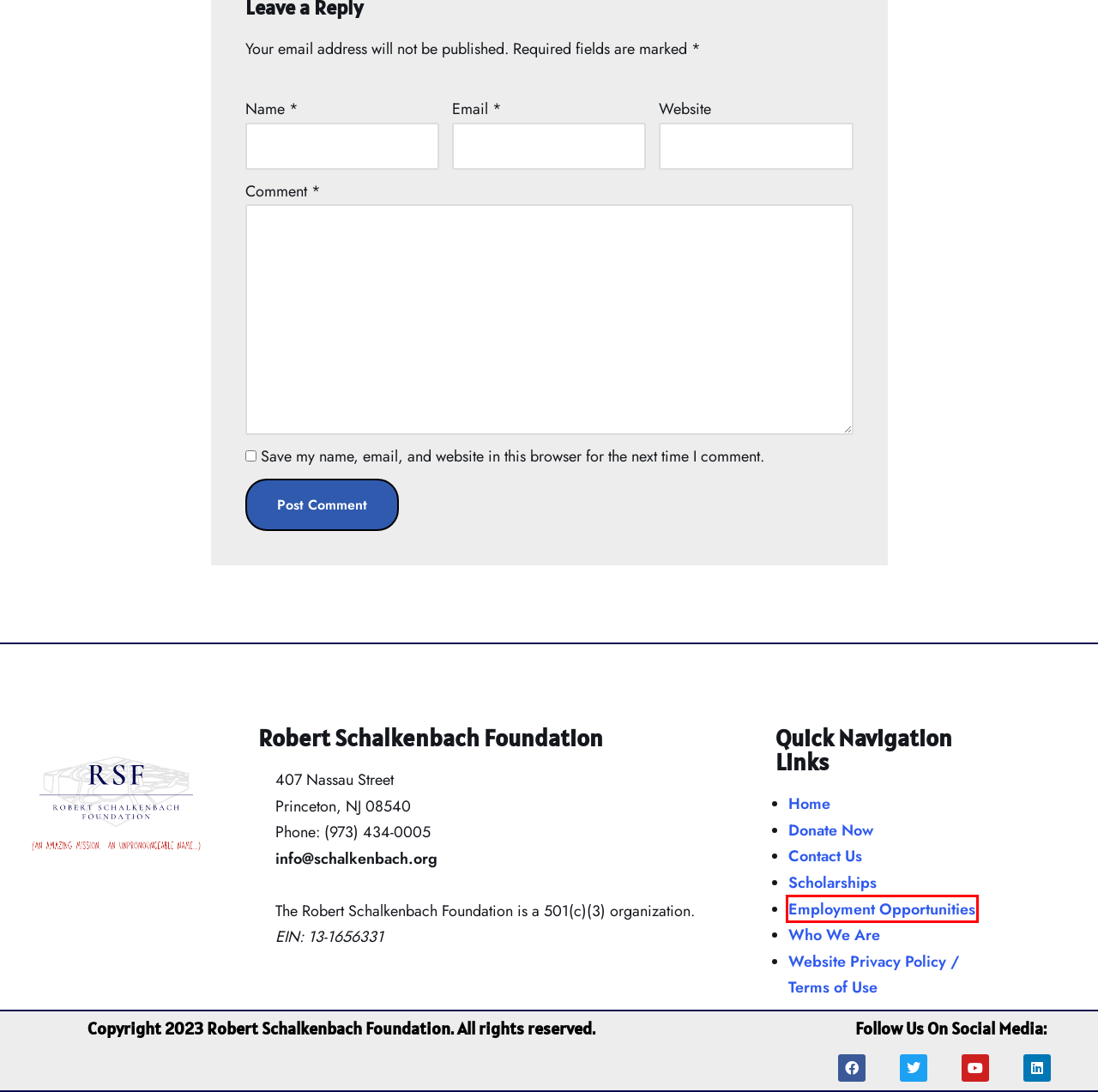Provided is a screenshot of a webpage with a red bounding box around an element. Select the most accurate webpage description for the page that appears after clicking the highlighted element. Here are the candidates:
A. Re-defining Value – The Manufacturing Revolution | Resource Panel
B. Refurbished Medical Devices Market Size & Share Analysis - Industry Research Report - Growth Trends
C. Program Areas – RSF Website
D. Employment Opportunities – RSF Website
E. About Us – RSF Website
F. RSF Website – Website for the Robert Schalkenbach Foundation
G. Scholarships and Fellowships – RSF Website
H. Get Involved – RSF Website

D